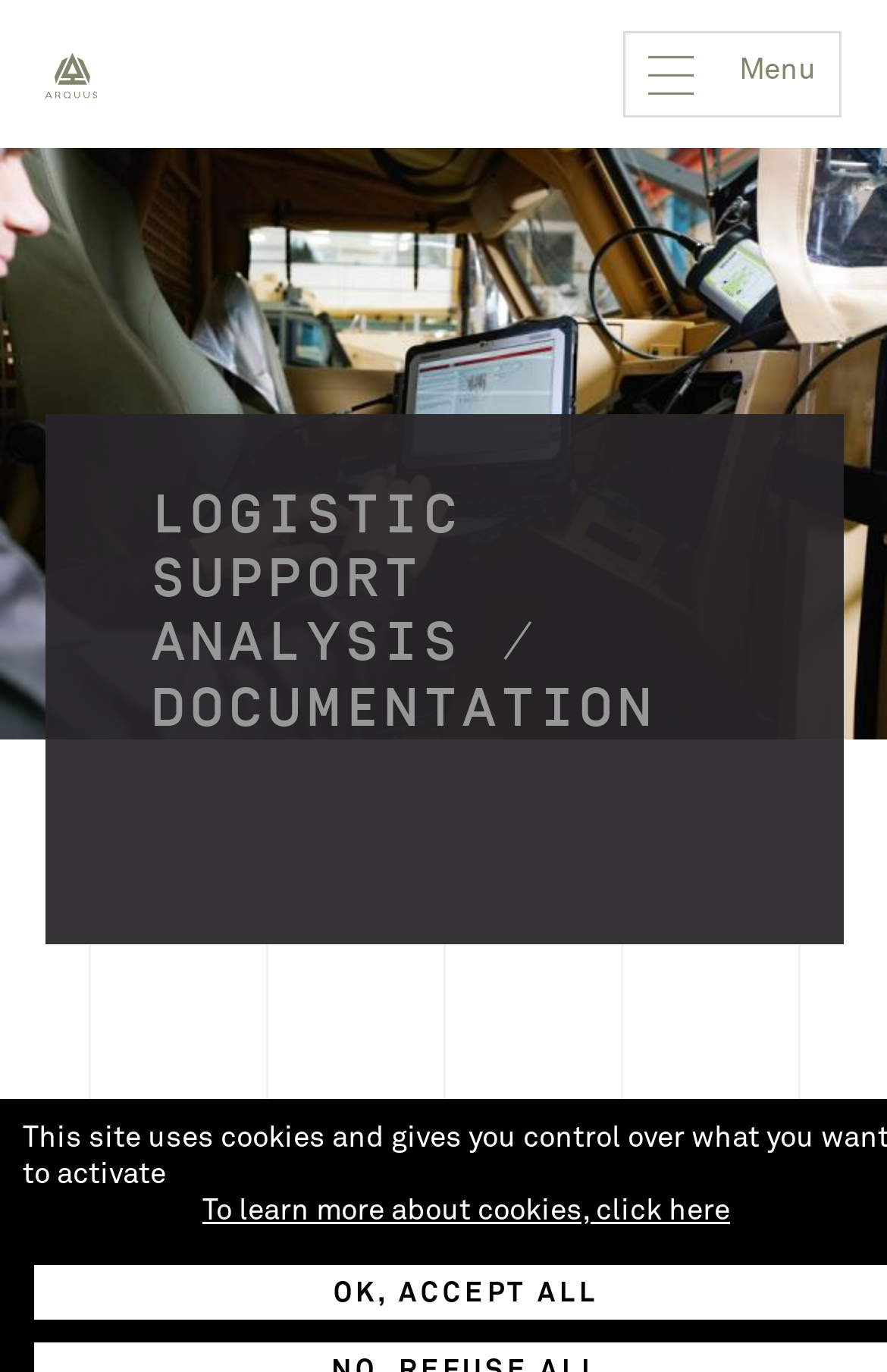Please find and provide the title of the webpage.

LOGISTIC SUPPORT ANALYSIS / DOCUMENTATION